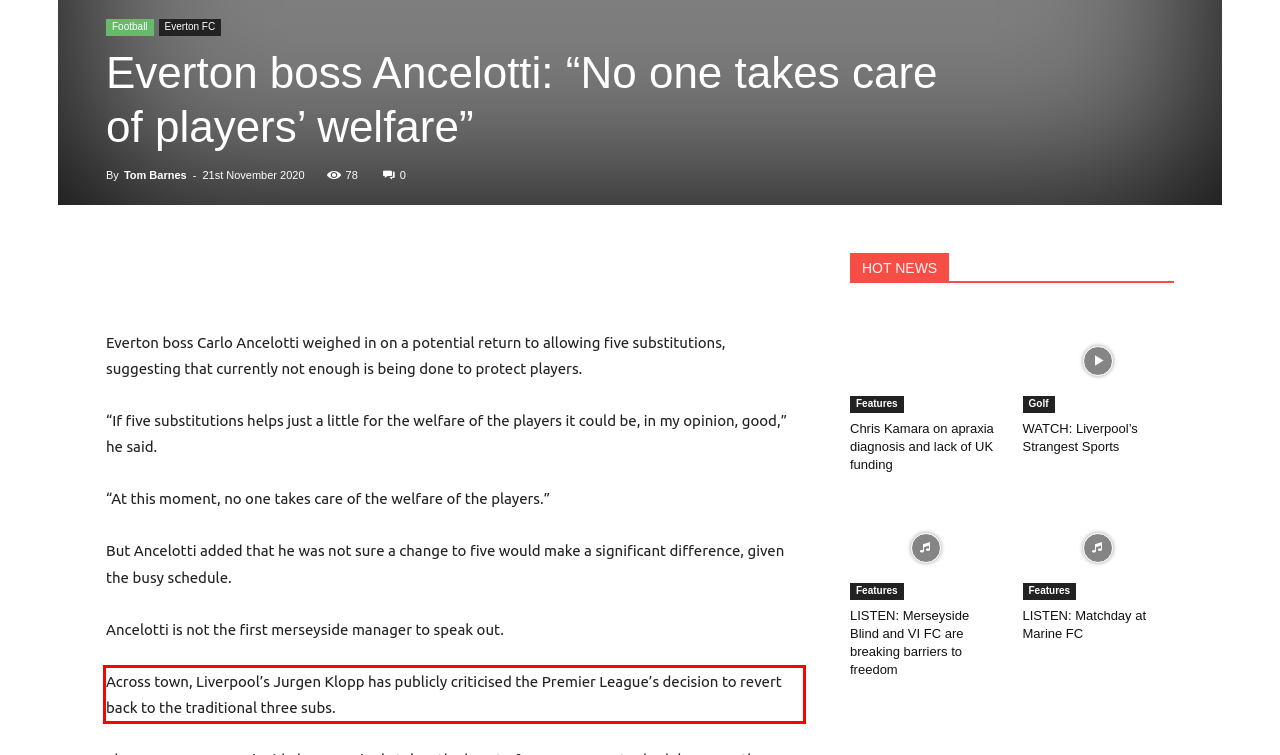Review the webpage screenshot provided, and perform OCR to extract the text from the red bounding box.

Across town, Liverpool’s Jurgen Klopp has publicly criticised the Premier League’s decision to revert back to the traditional three subs.